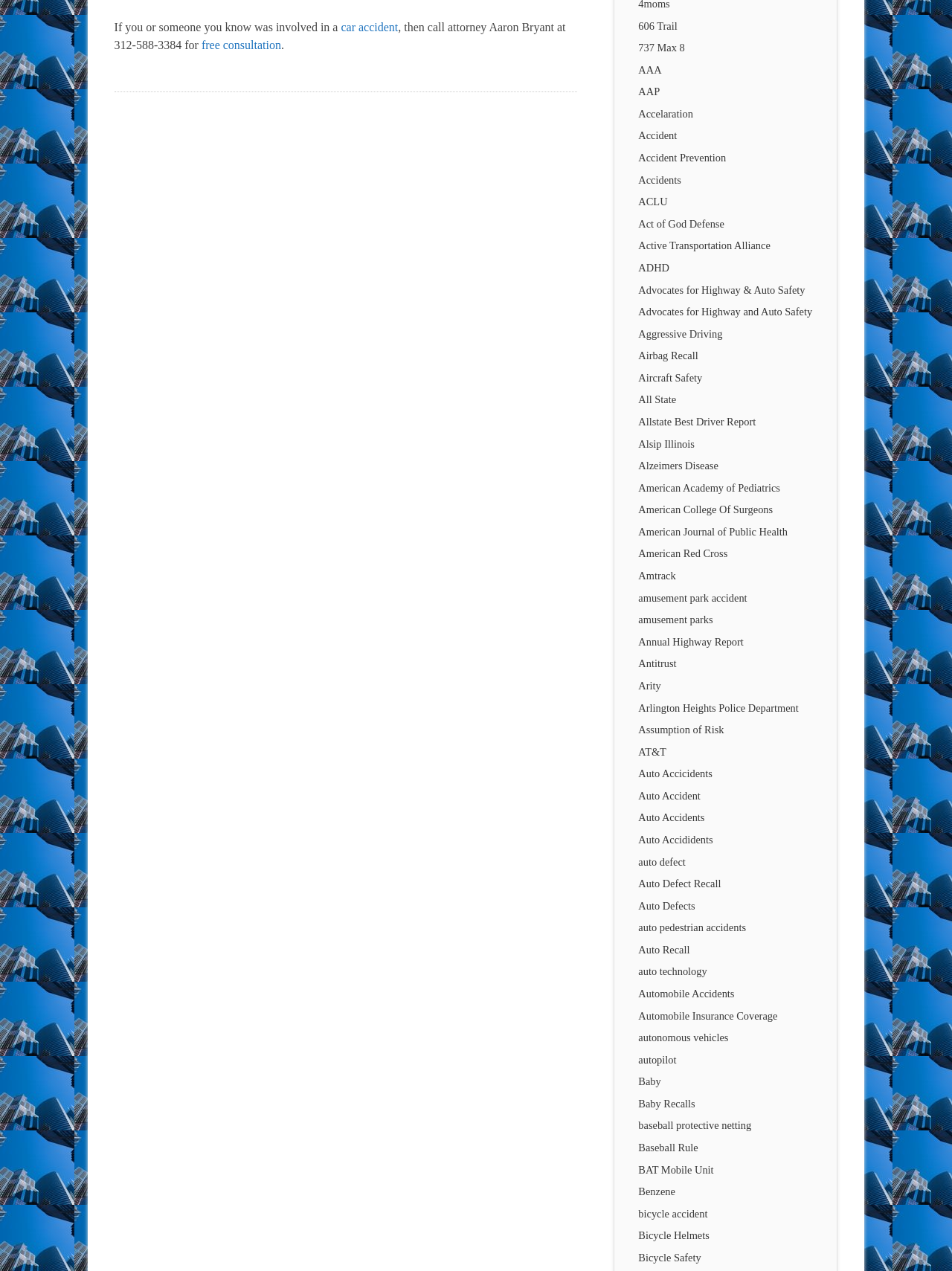How many links are on the webpage?
Respond to the question with a single word or phrase according to the image.

87